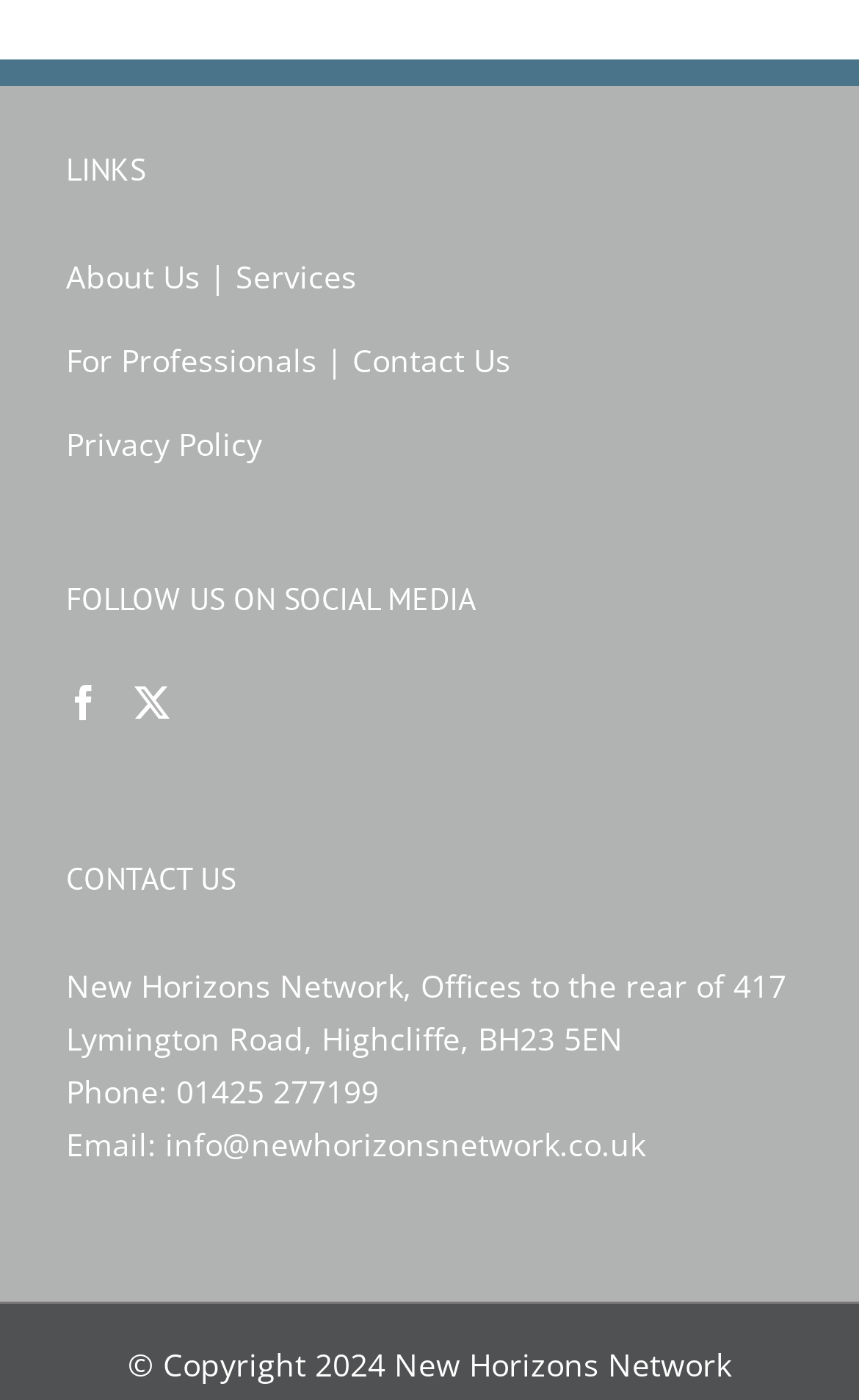Determine the bounding box for the UI element that matches this description: "About Us".

[0.077, 0.183, 0.233, 0.213]